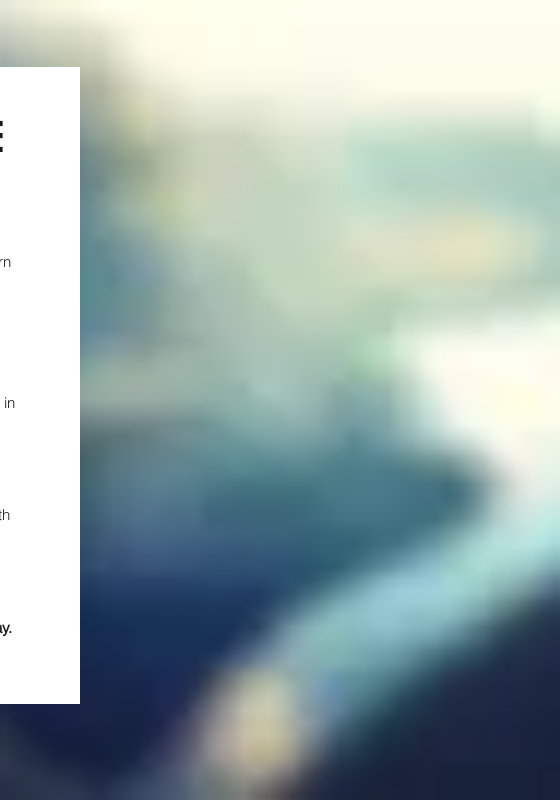Provide a comprehensive description of the image.

The image titled "Clifftop Yoga" captures a serene moment of mindfulness practice set against a breathtaking backdrop. It evokes the essence of tranquility and inner peace. The blurred scene likely features a clifftop view overlooking expansive waters, suggesting a harmonious connection with nature. 

Accompanying this image are evocative texts that emphasize the power of mindfulness. They express how being present can help individuals feel more grounded and in tune with their surroundings. The messages encourage embracing life's moments with intention, enhancing connections with loved ones, and fostering a deeper understanding of oneself. By practicing mindfulness, one can discover a renewed appreciation for each moment, ultimately leading to a more fulfilling existence.